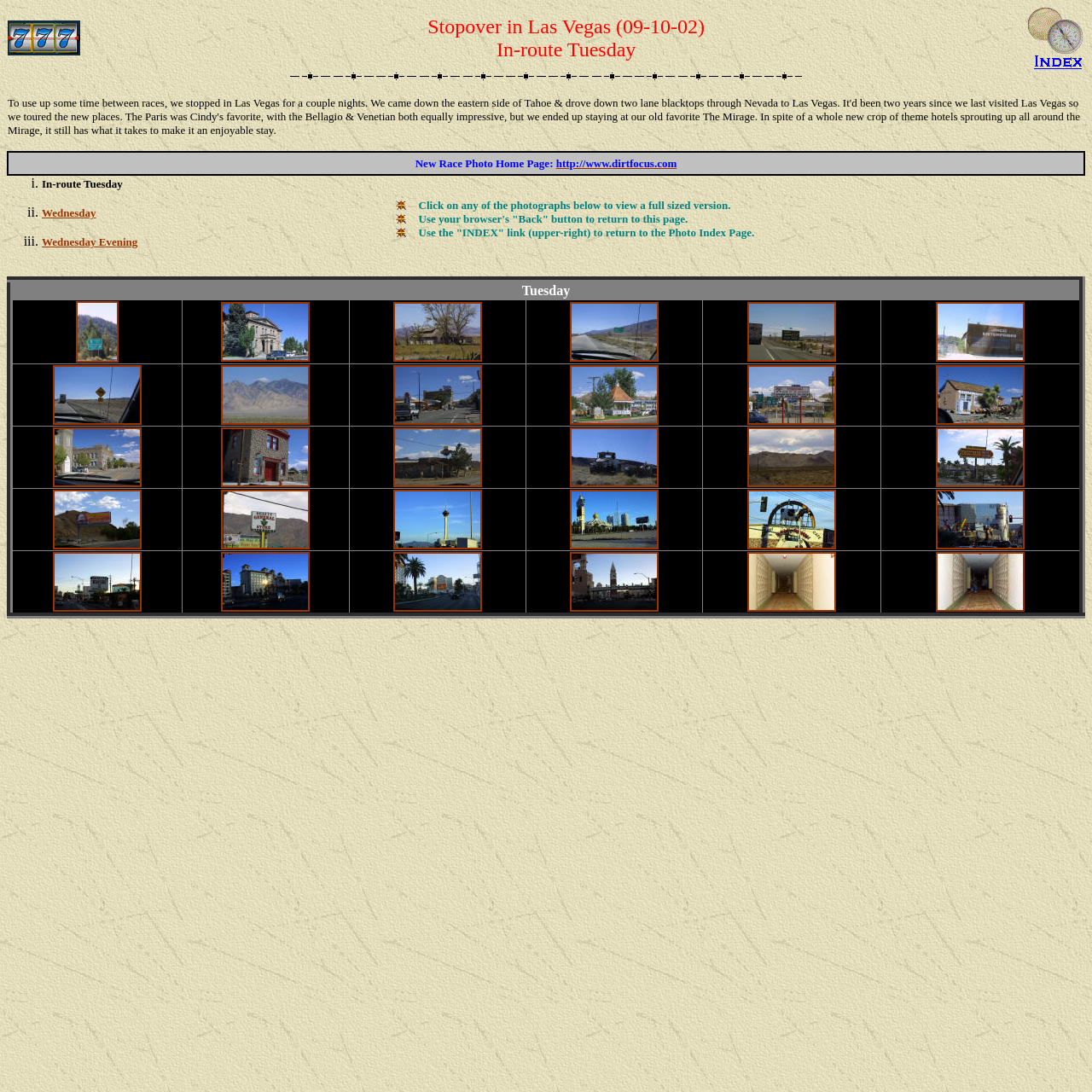Summarize the contents and layout of the webpage in detail.

The webpage is about a stopover in Las Vegas, with a focus on a Tuesday itinerary. At the top, there is a table with a logo image on the left and a title "Stopover in Las Vegas (09-10-02) In-route Tuesday" on the right. Below this table, there is a row of images, with three images on the left and one on the right.

Following this, there is a section of text that describes the stopover in Las Vegas, mentioning a visit to the Paris, Bellagio, and Venetian hotels, and staying at The Mirage. This text is divided into two columns, with the left column containing the main text and the right column containing a series of empty table cells.

Below this text, there is a table with a link to a "New Race Photo Home Page" and a series of empty table cells. This is followed by a section of text that provides instructions on how to navigate the page, including clicking on photographs to view full-sized versions, using the browser's "Back" button to return to the page, and using the "INDEX" link to return to the Photo Index Page. This text is formatted as a series of bullet points, with each point accompanied by a bullet image.

The main content of the page is a table with a series of grid cells, each containing a link to a photograph and a corresponding image. The table has five rows and five columns, with each cell containing a link and an image. The images are arranged in a grid pattern, with each row and column containing five images. The table takes up most of the page, with the other elements arranged above and below it.